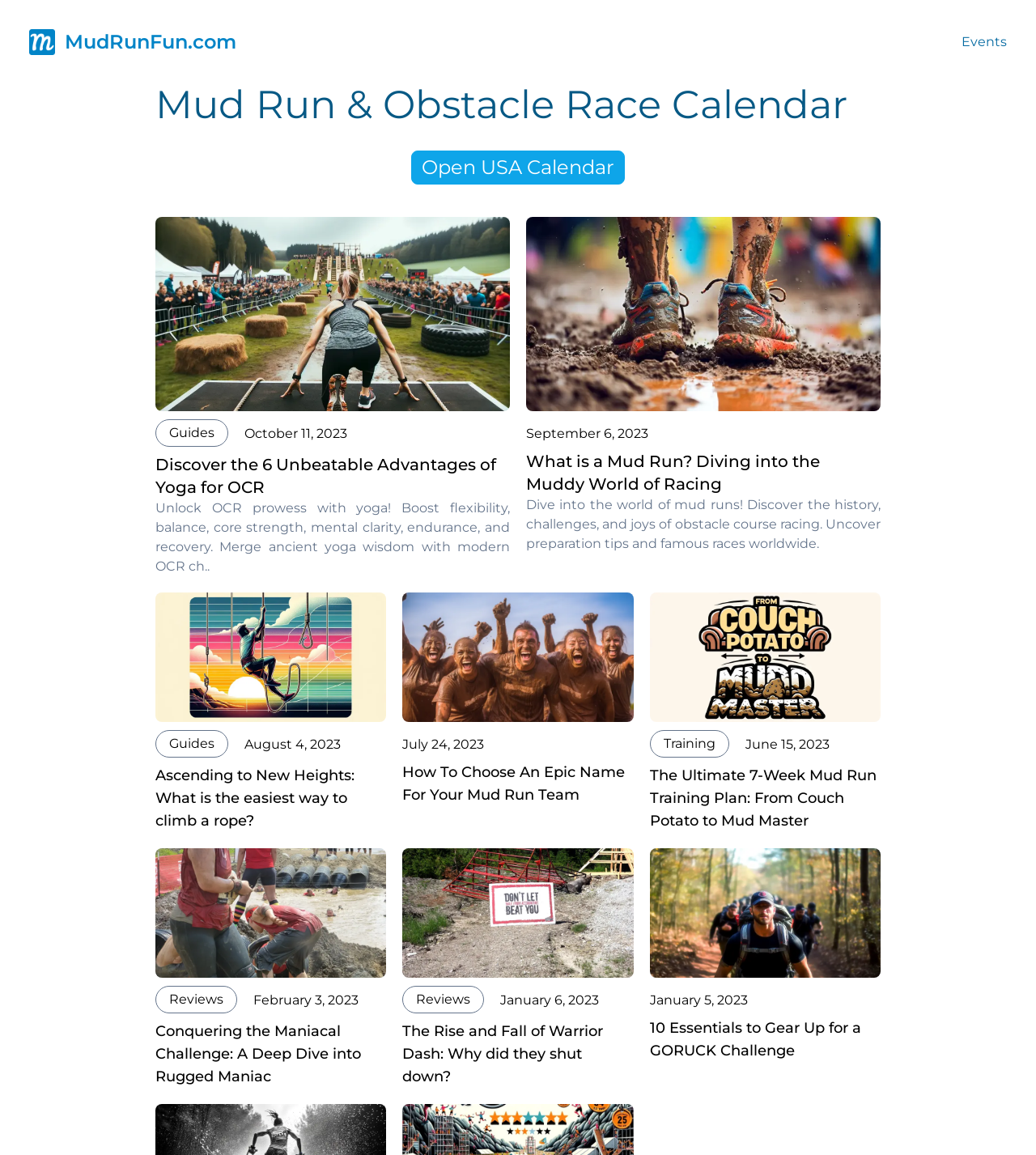Kindly determine the bounding box coordinates for the clickable area to achieve the given instruction: "Read the article 'Discover the 6 Unbeatable Advantages of Yoga for OCR'".

[0.15, 0.392, 0.492, 0.432]